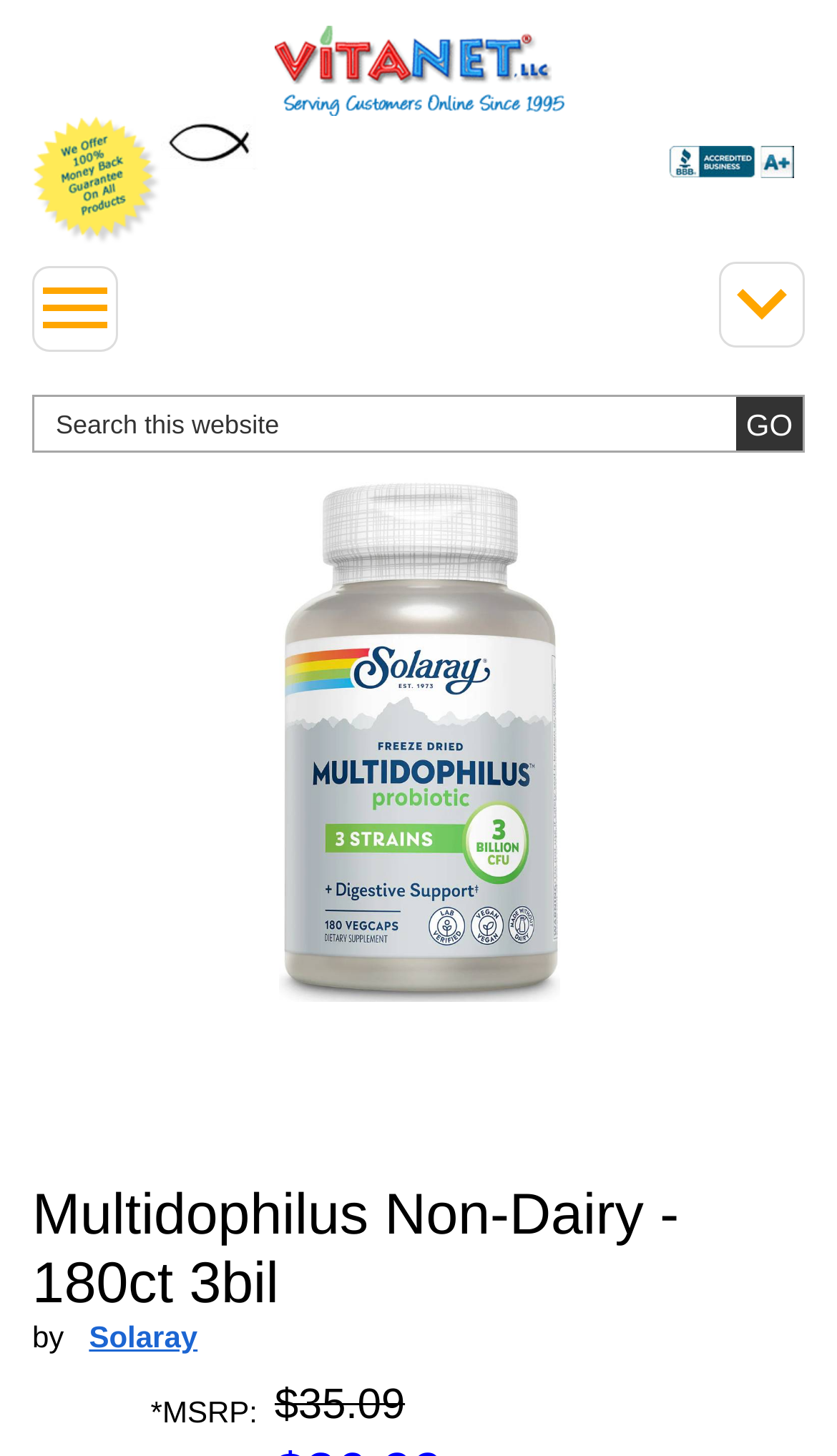Respond with a single word or phrase:
What is the company name at the top of the page?

VitaNet